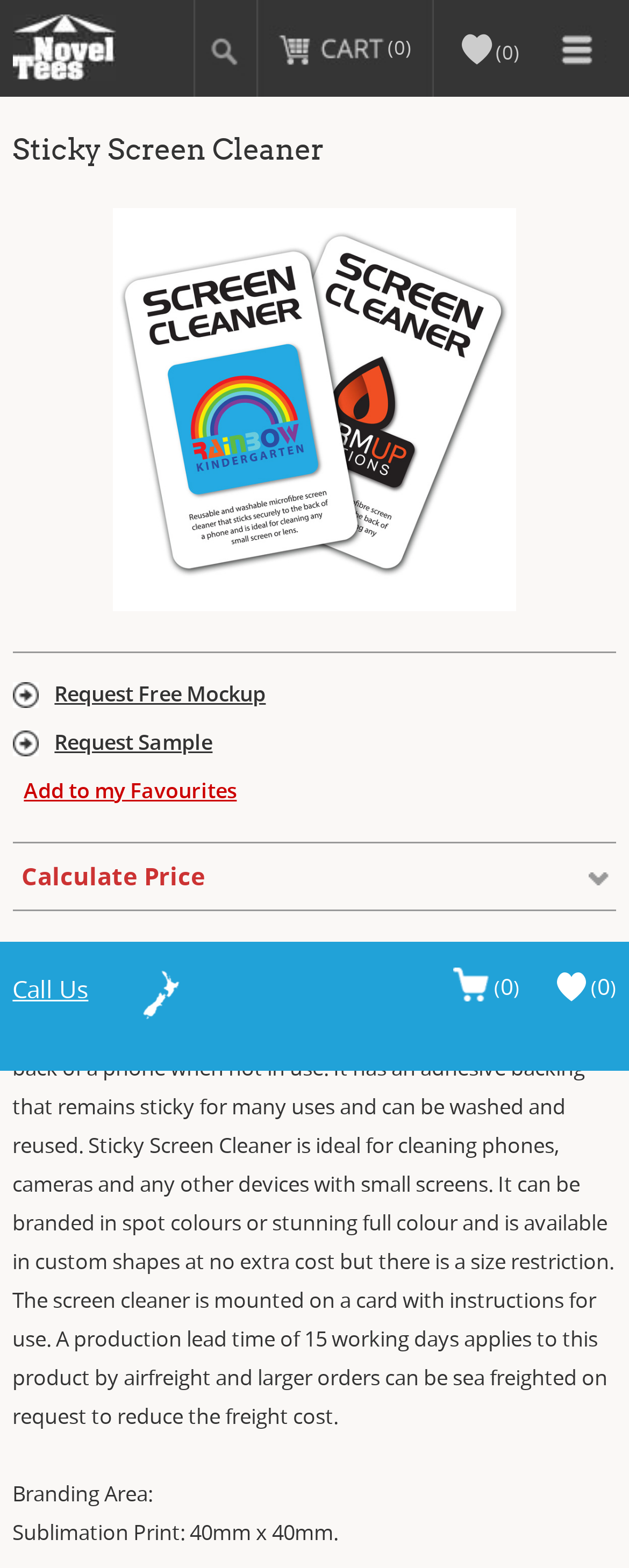What is the production lead time for this product?
Use the screenshot to answer the question with a single word or phrase.

15 working days